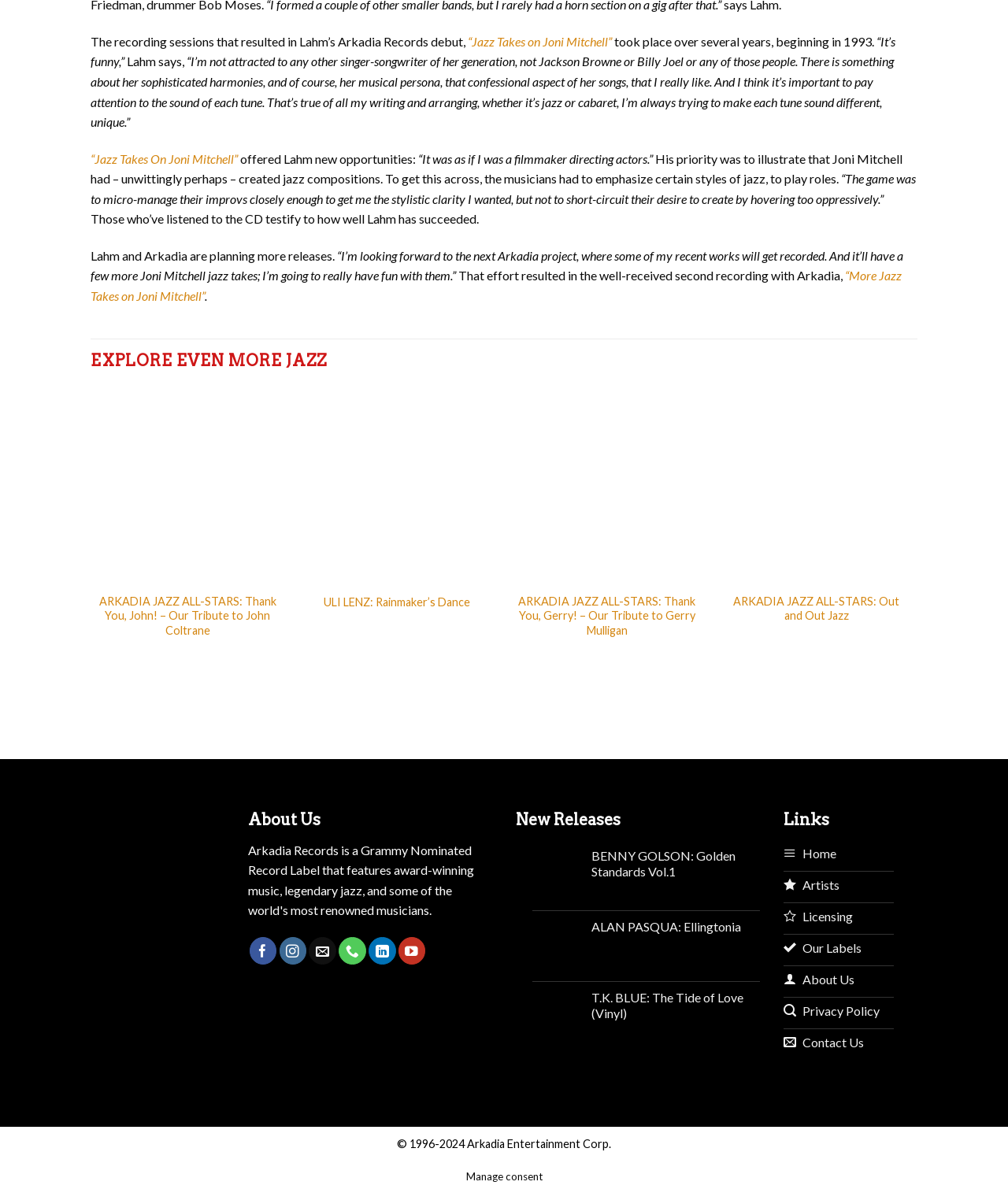Using the information shown in the image, answer the question with as much detail as possible: How many jazz albums are listed under 'EXPLORE EVEN MORE JAZZ'?

Under the heading 'EXPLORE EVEN MORE JAZZ', there are four links to jazz albums, namely 'ARKADIA JAZZ ALL-STARS: Thank You, John! - Our Tribute to John Coltrane', 'ULI LENZ: Rainmaker's Dance', 'ARKADIA JAZZ ALL-STARS: Thank You, Gerry! - Our Tribute to Gerry Mulligan', and 'ARKADIA JAZZ ALL-STARS: Out and Out Jazz'. This information is obtained from the link elements with IDs 1669, 1672, 1675, and 1678.